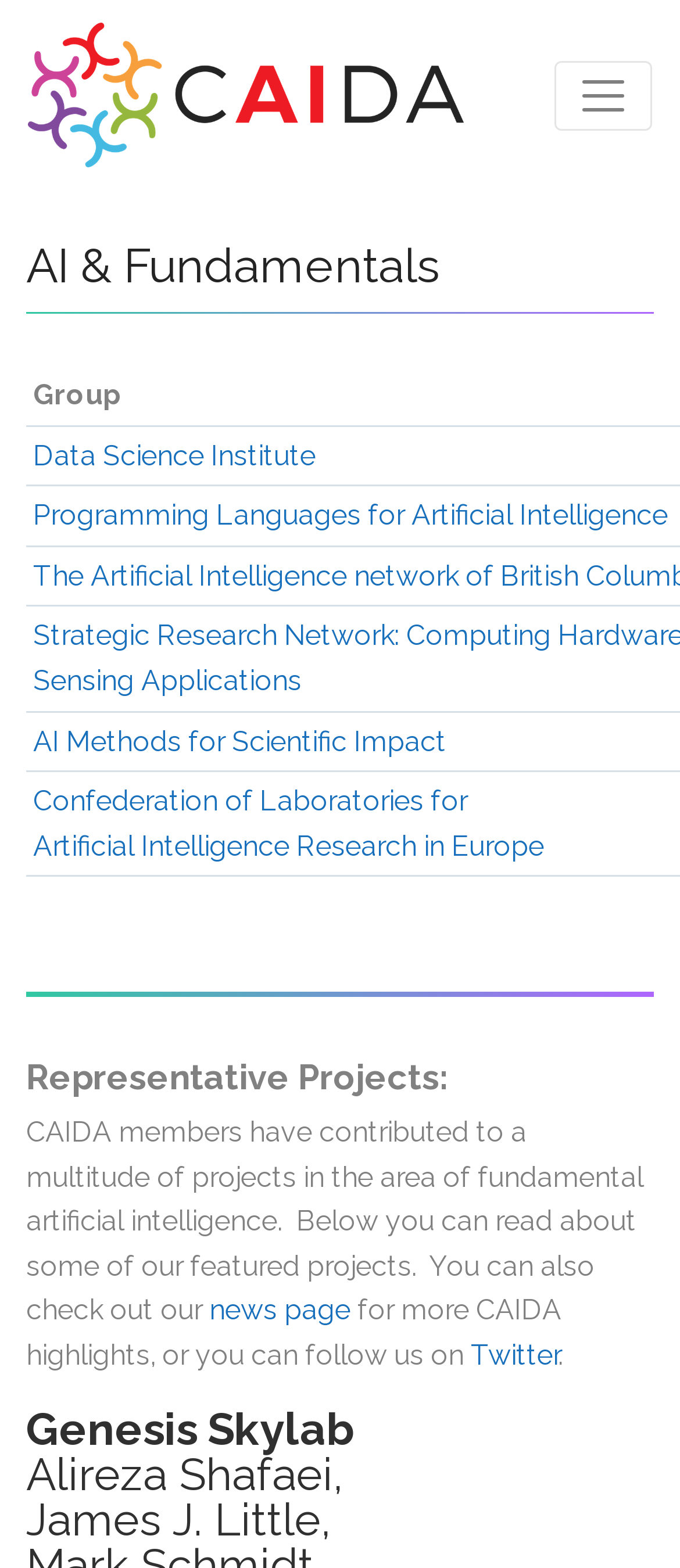Respond with a single word or phrase to the following question:
How many headings are there in the webpage?

2